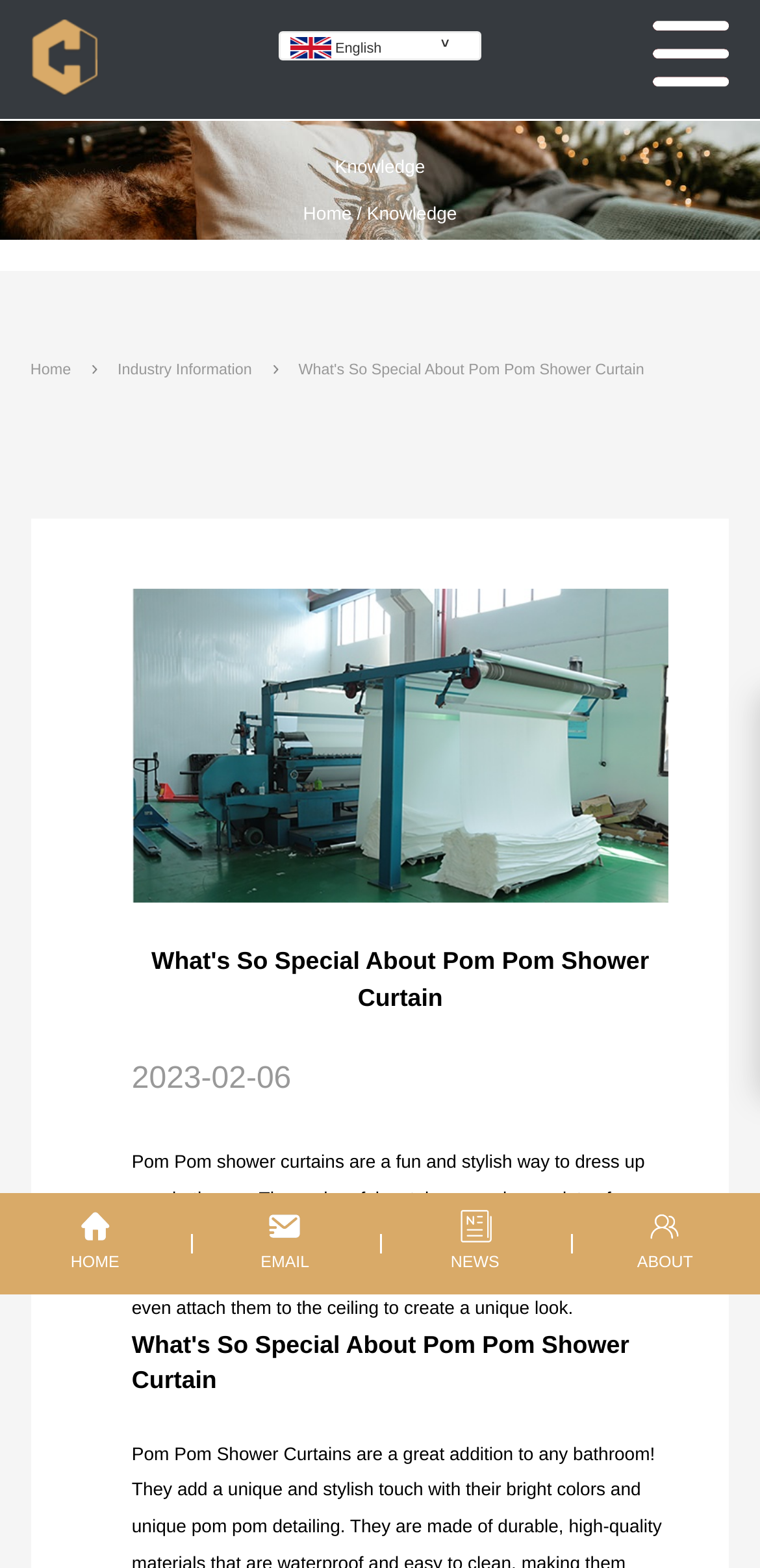Provide the bounding box coordinates of the HTML element this sentence describes: "Industry Information". The bounding box coordinates consist of four float numbers between 0 and 1, i.e., [left, top, right, bottom].

[0.155, 0.23, 0.331, 0.241]